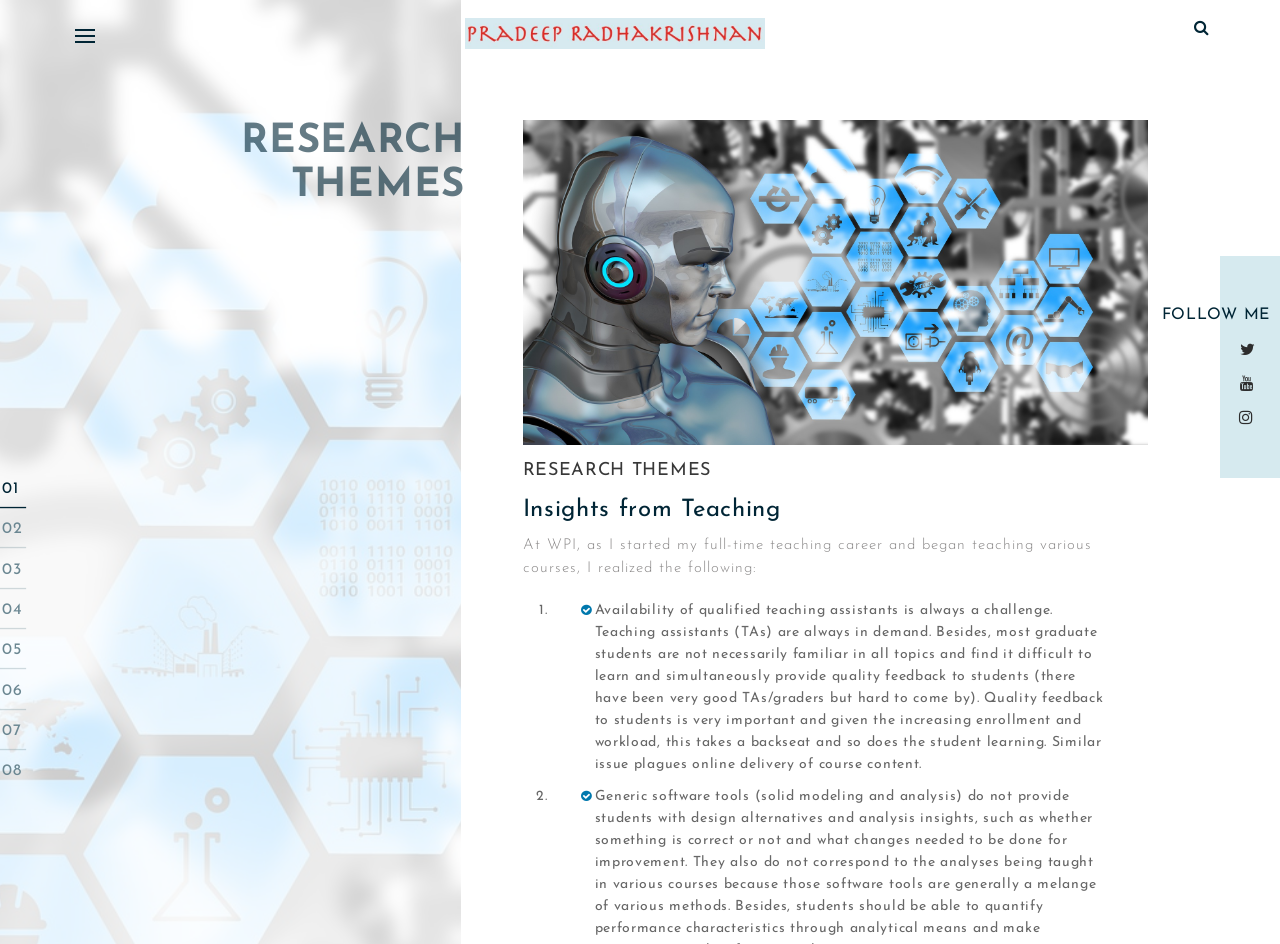Identify the bounding box for the UI element specified in this description: "alt="Pradeep Radhakrishnan"". The coordinates must be four float numbers between 0 and 1, formatted as [left, top, right, bottom].

[0.363, 0.021, 0.598, 0.038]